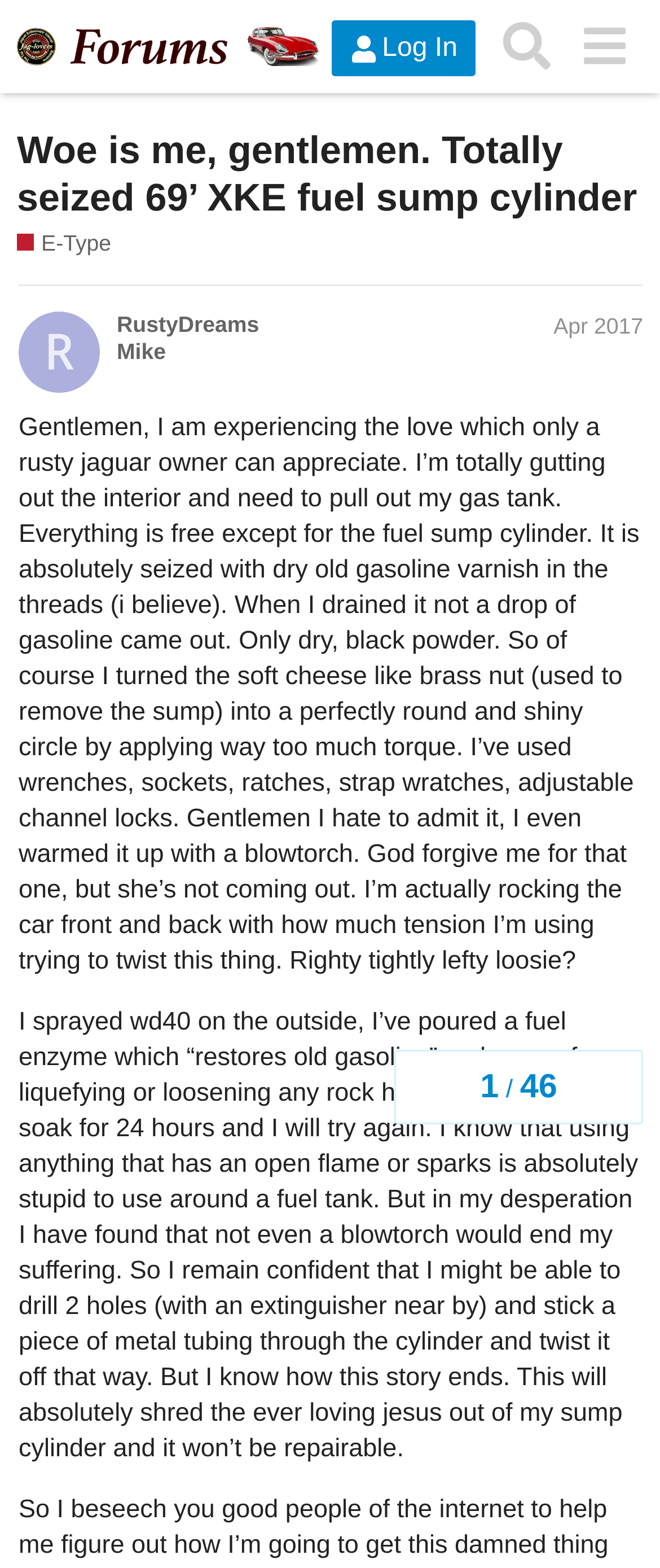Answer the question below in one word or phrase:
What is the author's plan to remove the fuel sump cylinder?

Drill 2 holes and use metal tubing